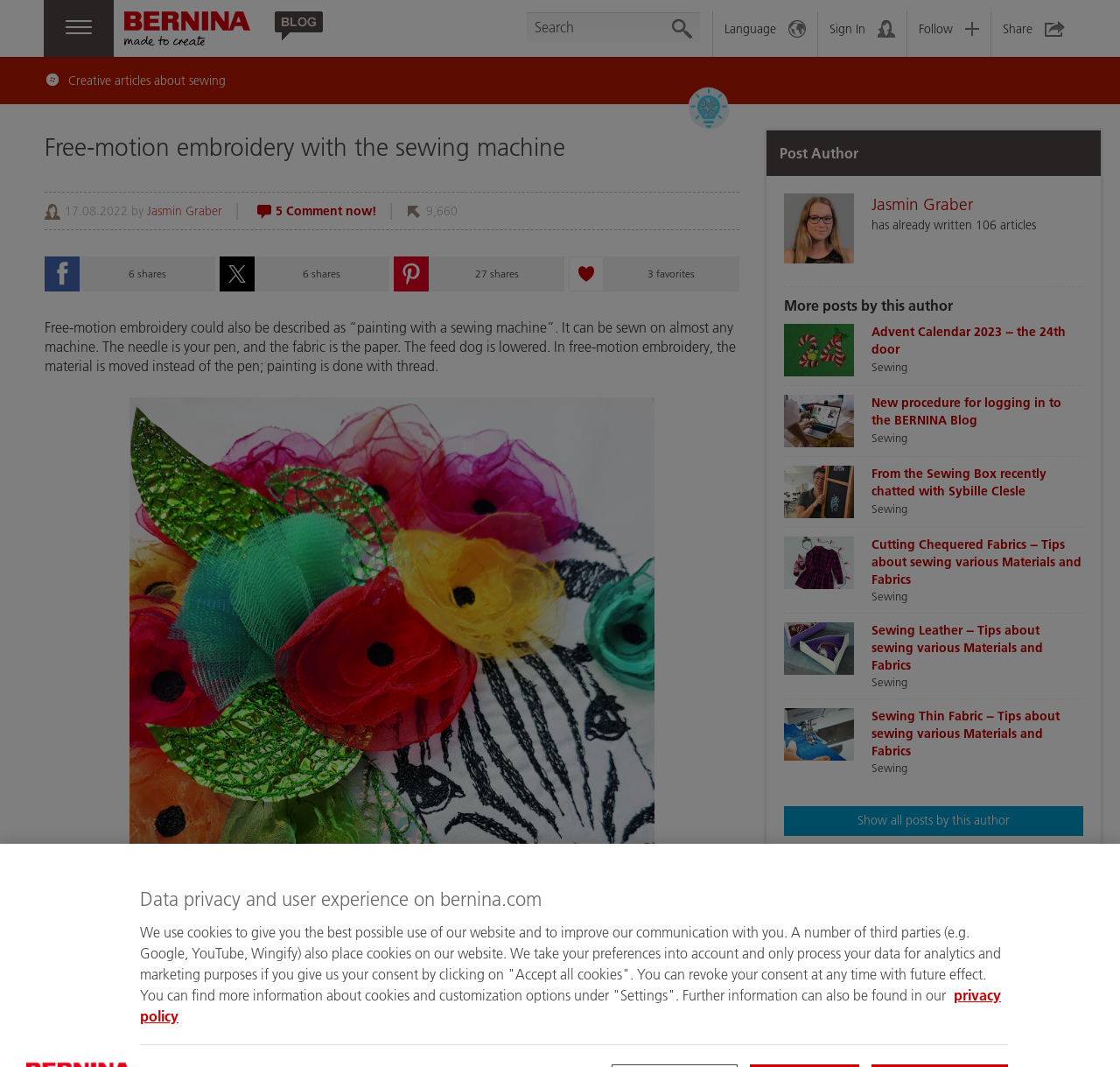Use a single word or phrase to answer the question: What is the date of this article?

17.08.2022